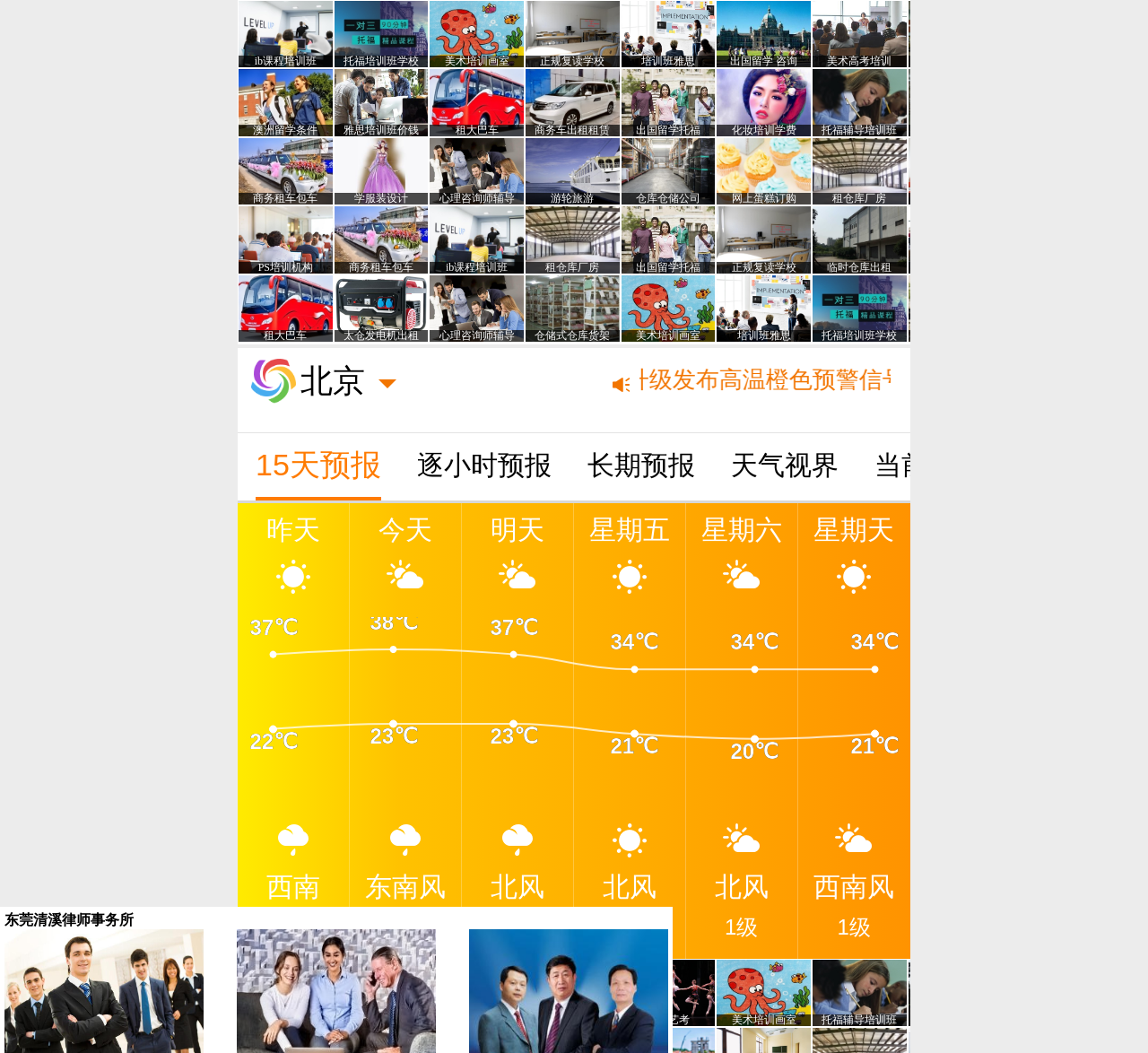Can you find the bounding box coordinates for the element to click on to achieve the instruction: "view weather outlook"?

[0.637, 0.411, 0.73, 0.475]